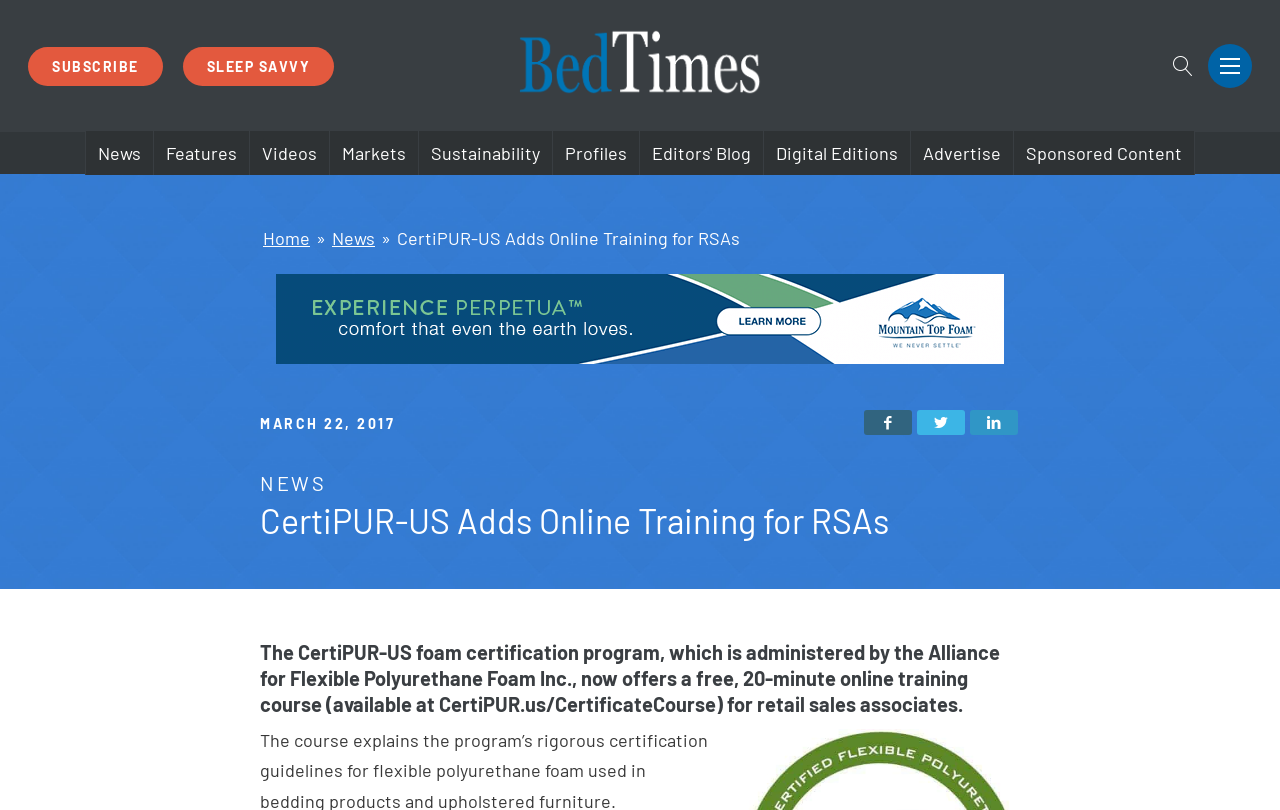Show the bounding box coordinates of the region that should be clicked to follow the instruction: "Get more information about the extropy-chat mailing list."

None